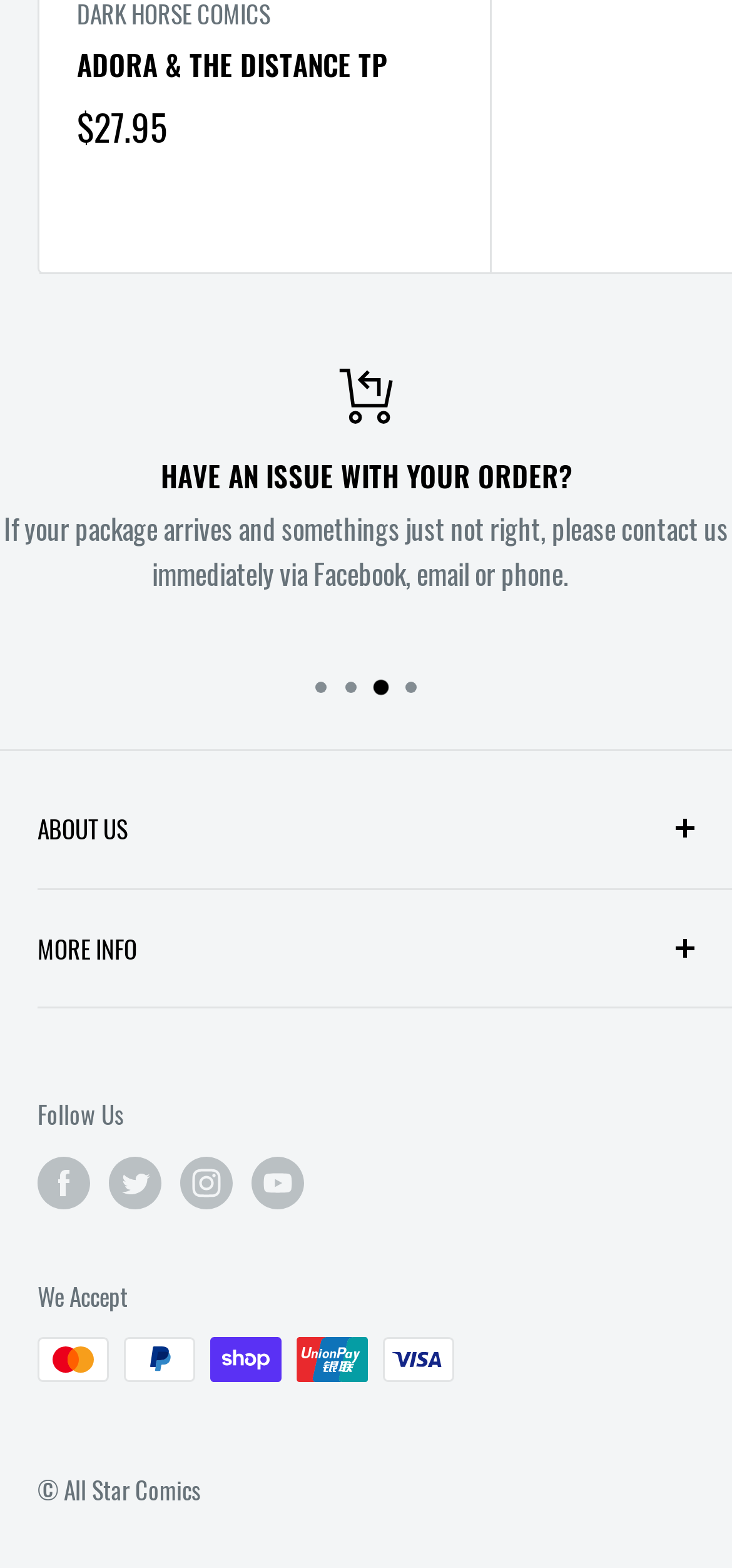Find the bounding box coordinates for the area that should be clicked to accomplish the instruction: "Search for products".

[0.051, 0.632, 0.897, 0.669]